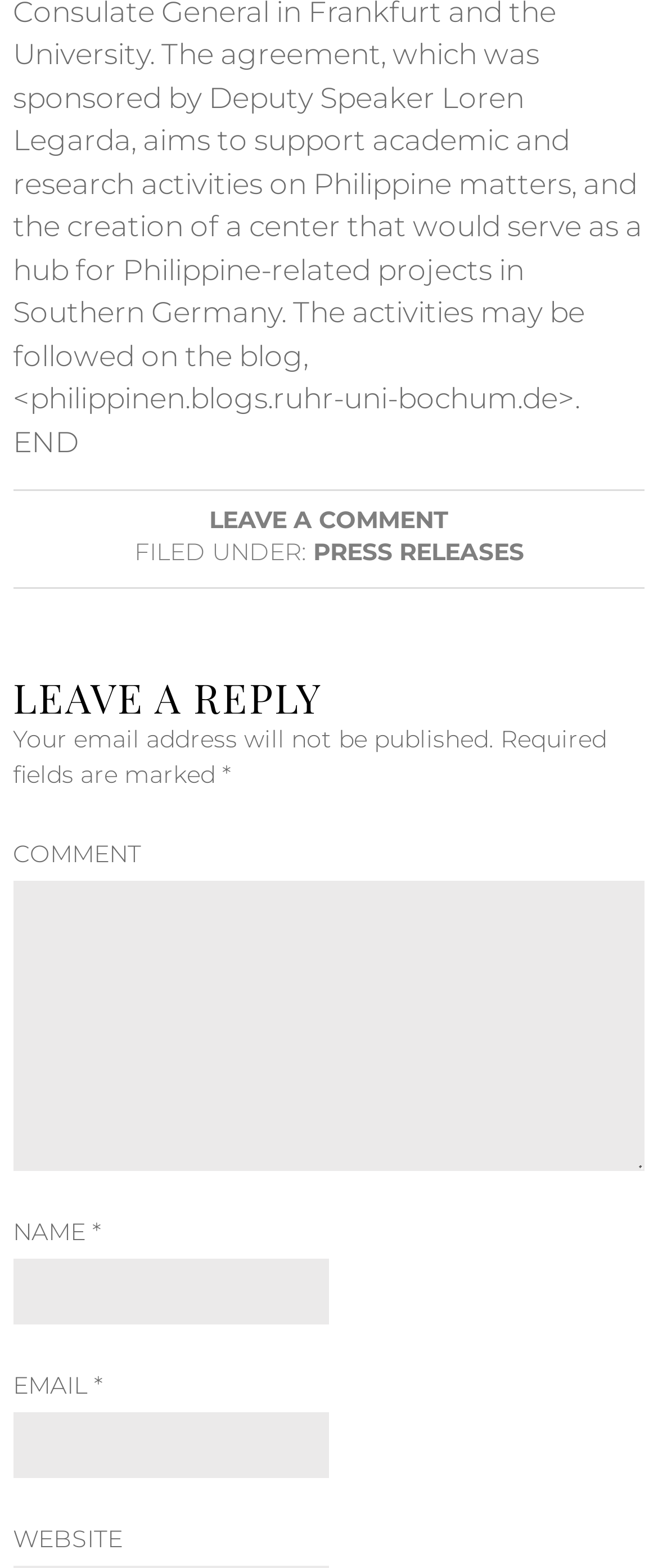Respond to the question below with a single word or phrase:
What is required to submit a comment?

Name, email, comment